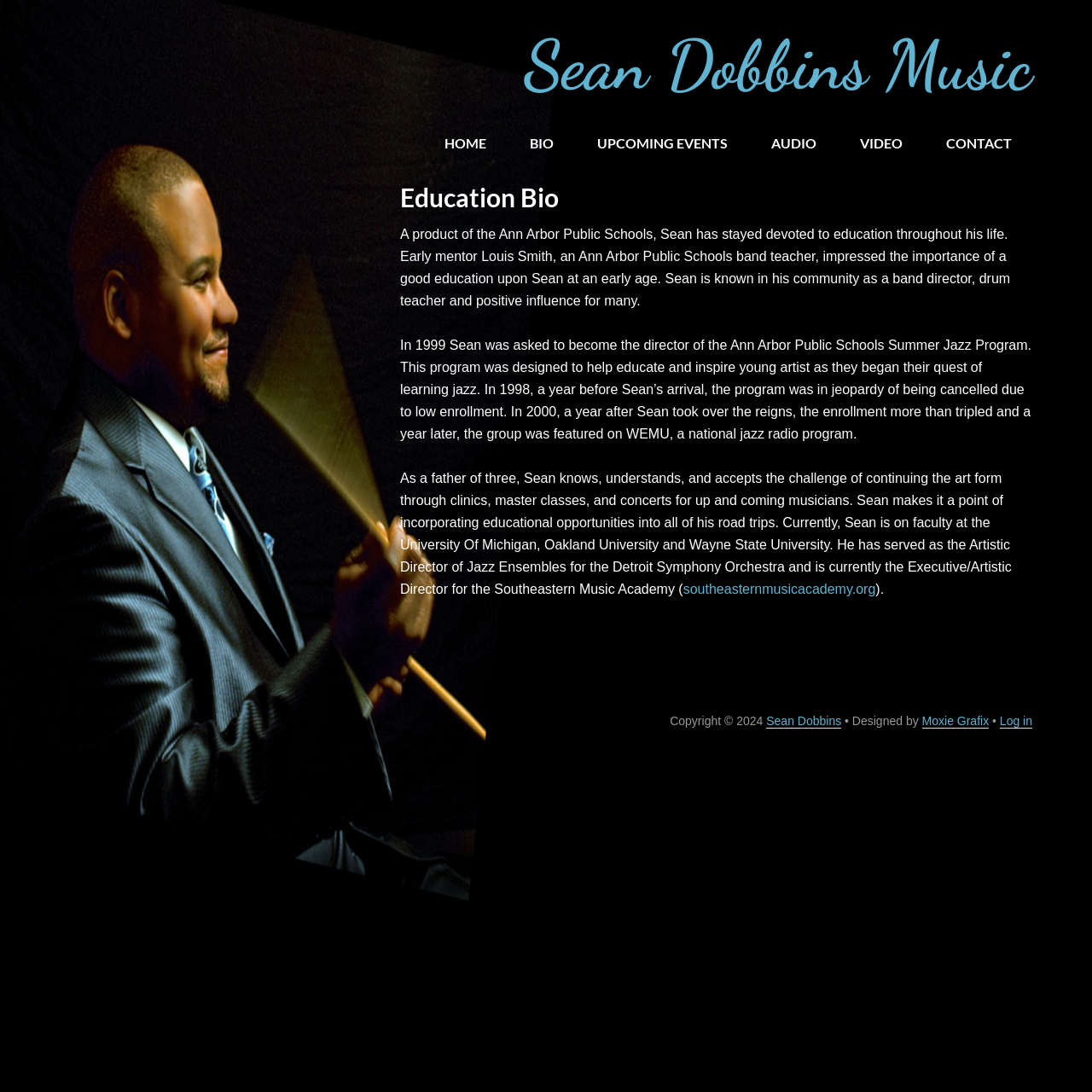Identify the bounding box coordinates of the region that needs to be clicked to carry out this instruction: "visit Southeastern Music Academy website". Provide these coordinates as four float numbers ranging from 0 to 1, i.e., [left, top, right, bottom].

[0.626, 0.533, 0.802, 0.546]